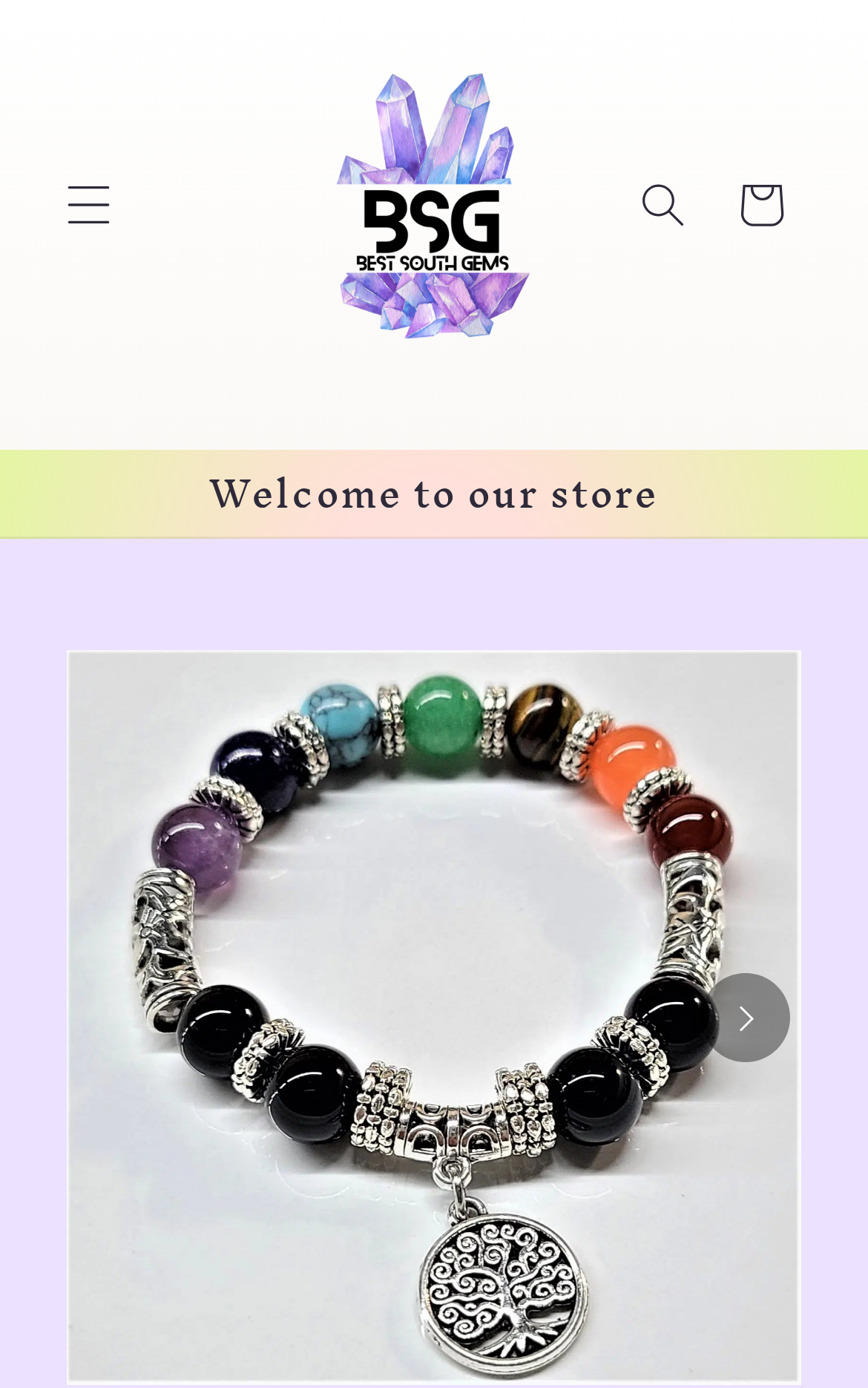Provide a thorough description of the webpage's content and layout.

The webpage is an e-commerce platform for a gemstone jewelry store called "Best South Gems" based in Atlanta. At the top left corner, there is a menu button labeled "Menu" that controls a menu drawer. Next to it, there is a heading element displaying the store's name, "Best South Gems", which is also a link. Below the heading, there is an image of the store's logo.

On the top right corner, there are two buttons: a "Search" button with a popup dialog and a "Cart" link. Below the top navigation bar, there is an announcement region that takes up most of the width of the page. Within this region, there is a static text element that reads "Welcome to our store". Below the text, there is a large image of a gemstone jewelry piece, specifically a 10mm Chakras with Tree of Life design. At the bottom right corner of the announcement region, there is a "Next" button.

The overall layout of the webpage is organized, with clear headings and concise text. The use of images and buttons creates a visually appealing design that guides the user's attention to the store's products and features.